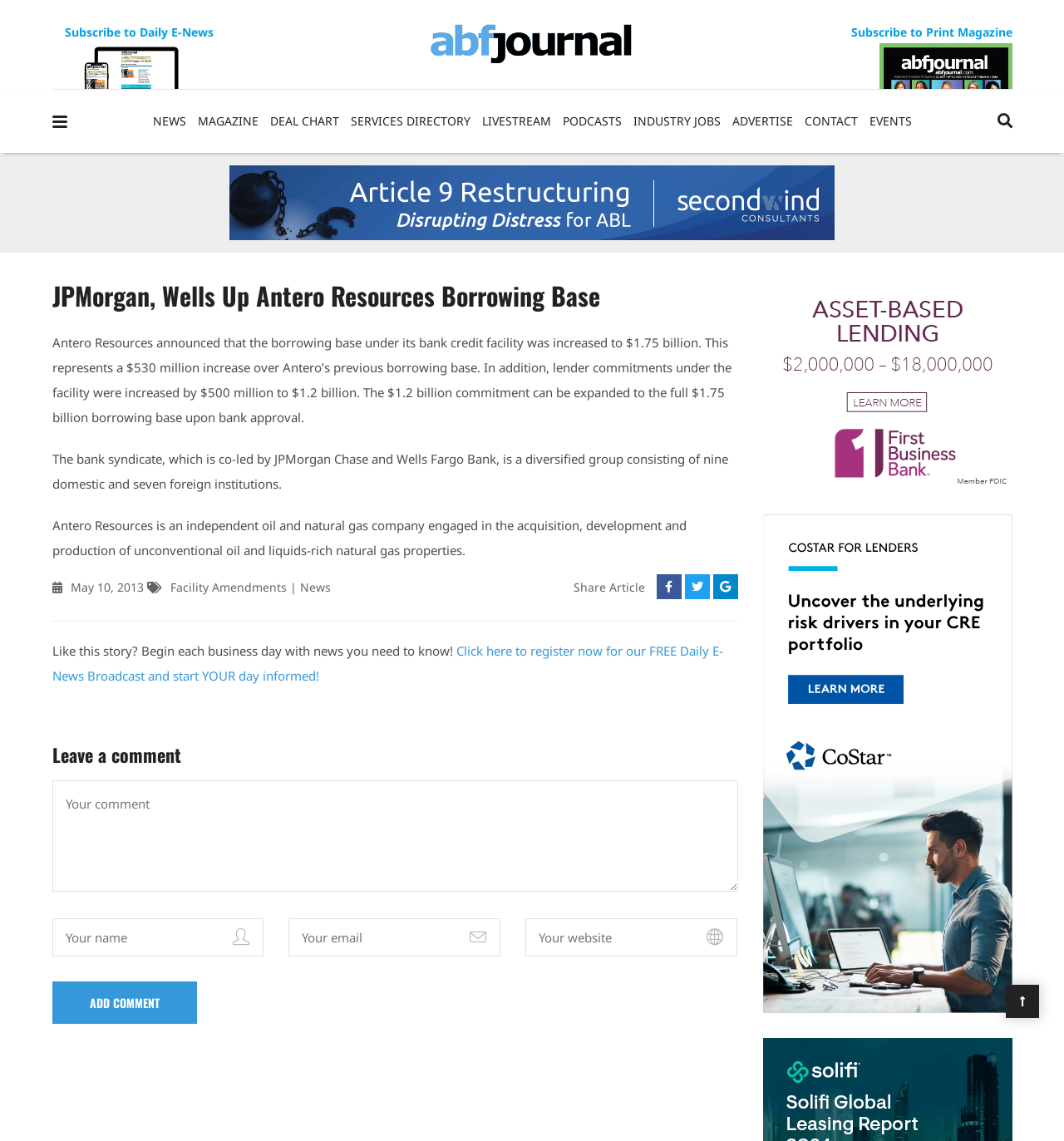Locate the bounding box of the UI element defined by this description: "Podcasts". The coordinates should be given as four float numbers between 0 and 1, formatted as [left, top, right, bottom].

[0.525, 0.079, 0.588, 0.134]